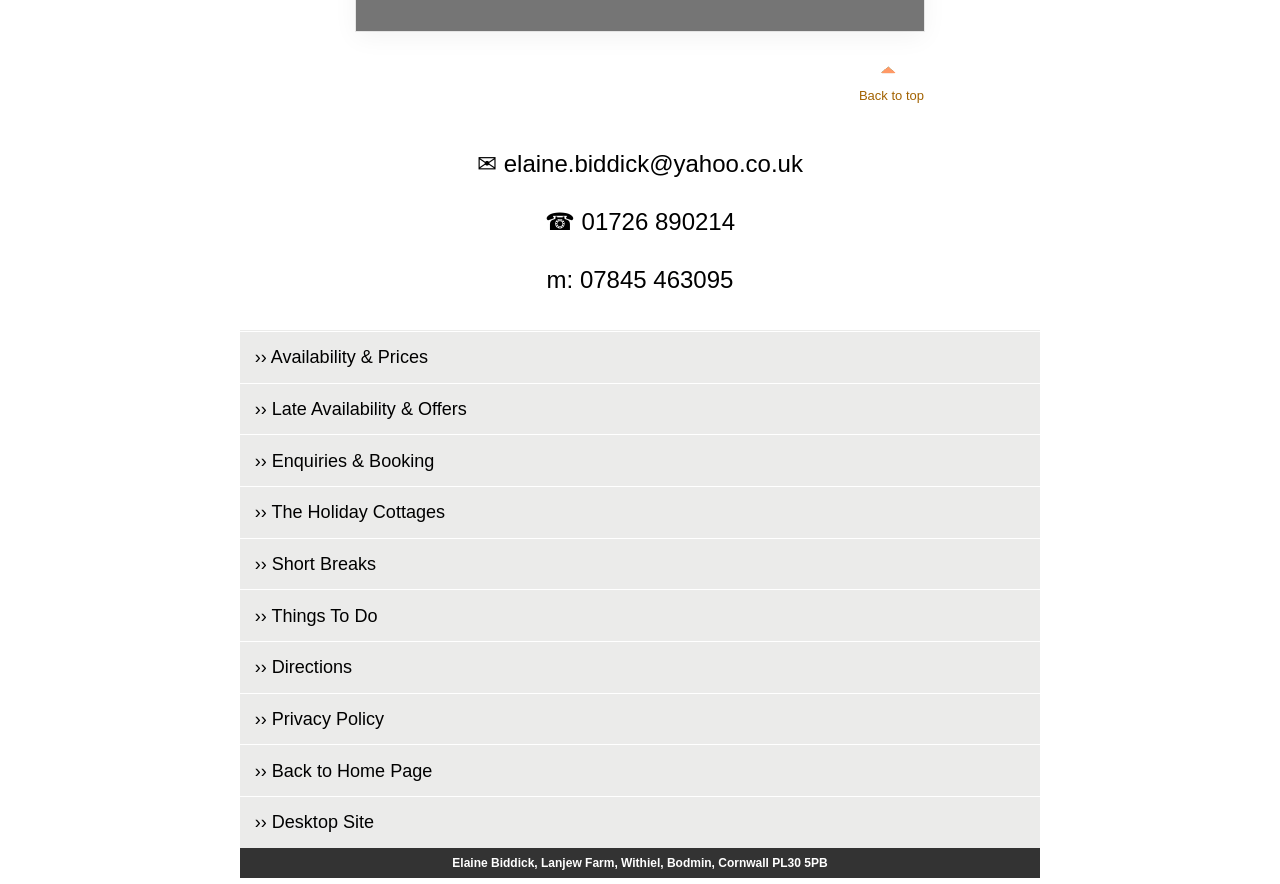Identify the bounding box for the element characterized by the following description: "☎ 01726 890214".

[0.278, 0.226, 0.722, 0.276]